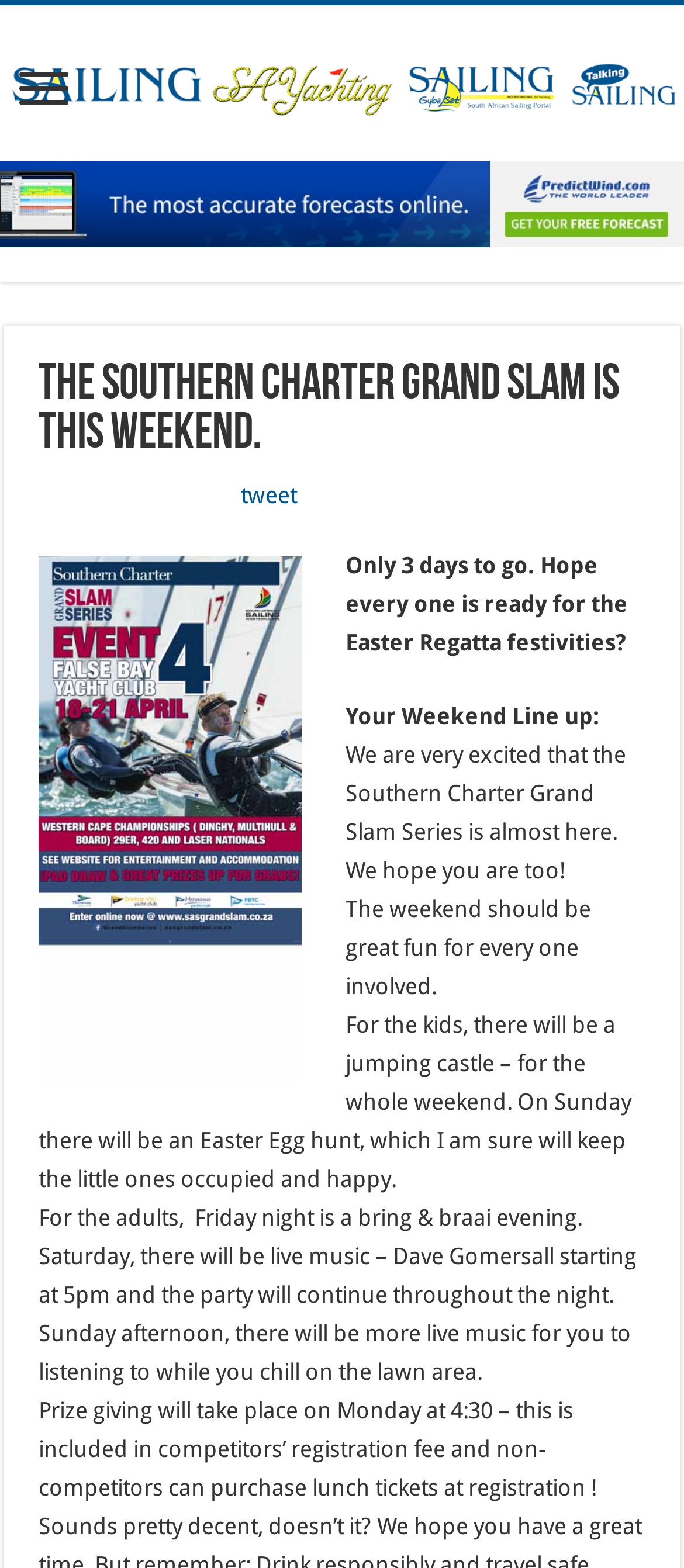What is the event happening this weekend?
Respond to the question with a well-detailed and thorough answer.

Based on the webpage content, specifically the heading 'The Southern Charter Grand Slam is this weekend.' and the text 'We are very excited that the Southern Charter Grand Slam Series is almost here.', it can be inferred that the event happening this weekend is the Southern Charter Grand Slam.